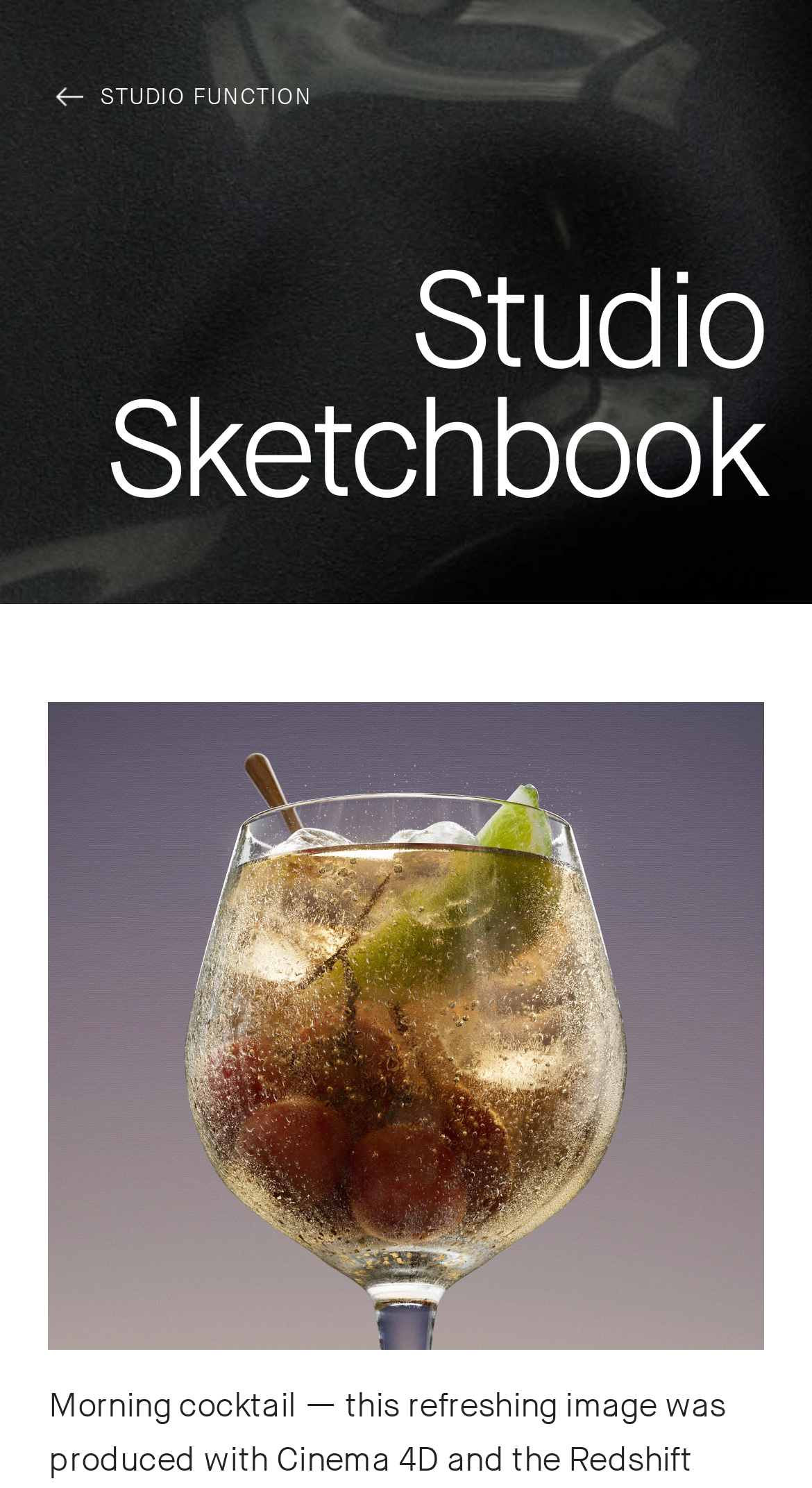Find and provide the bounding box coordinates for the UI element described here: "Studio Function". The coordinates should be given as four float numbers between 0 and 1: [left, top, right, bottom].

[0.06, 0.056, 0.385, 0.074]